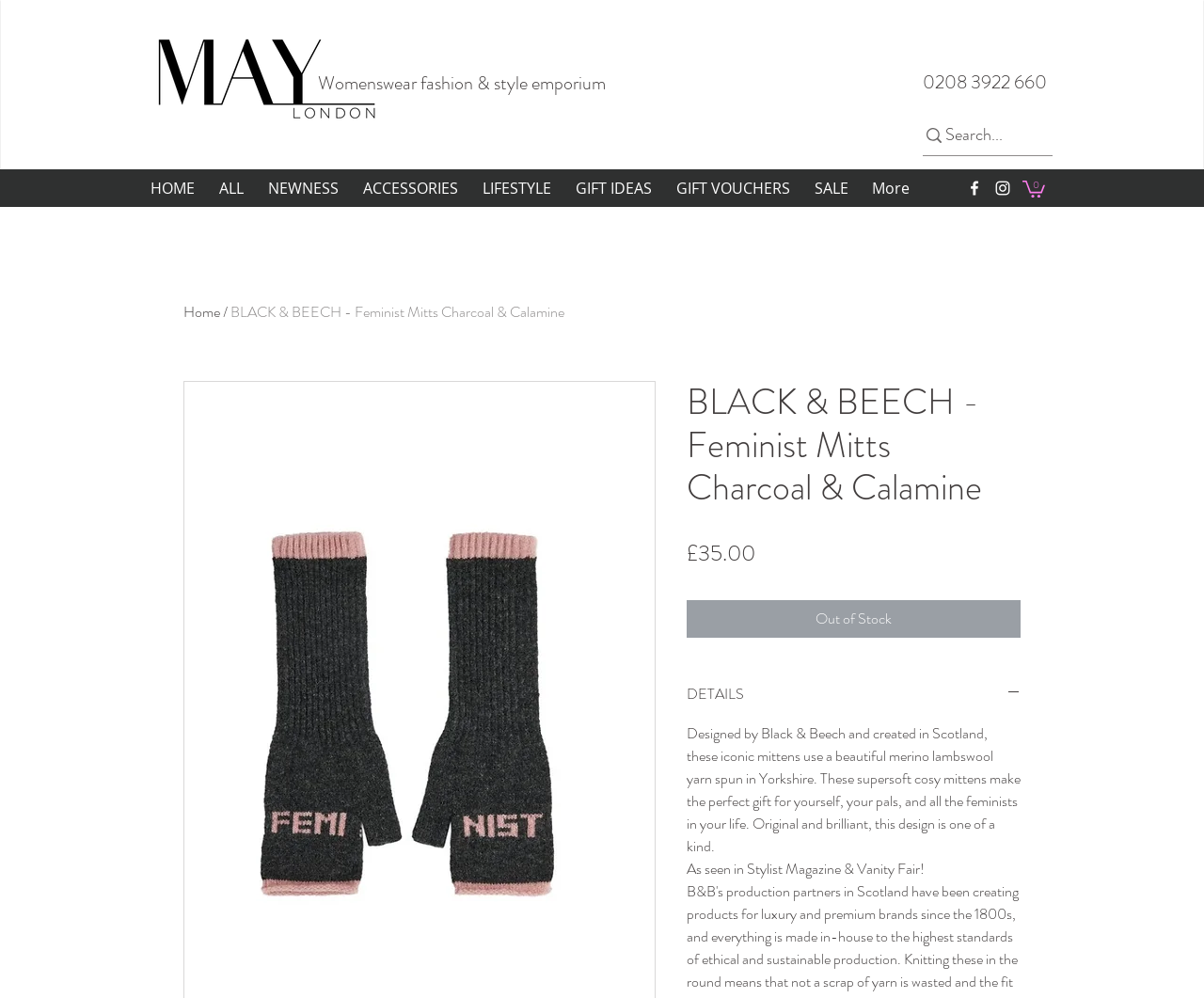Generate the text of the webpage's primary heading.

BLACK & BEECH - Feminist Mitts Charcoal & Calamine